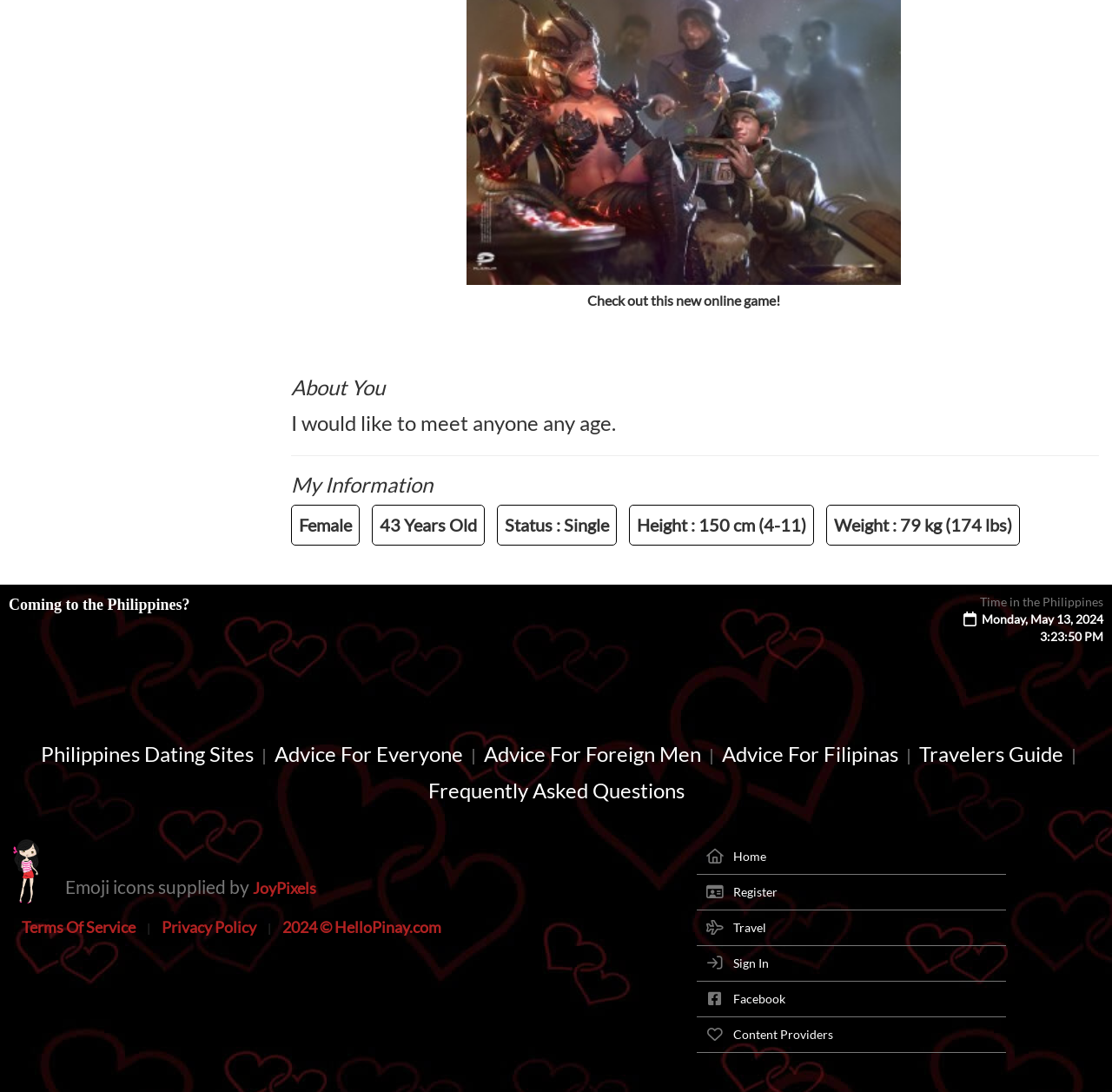What is the user's status?
Please give a detailed and thorough answer to the question, covering all relevant points.

The answer can be found in the 'My Information' section, where it is stated that the user's status is 'Single'.